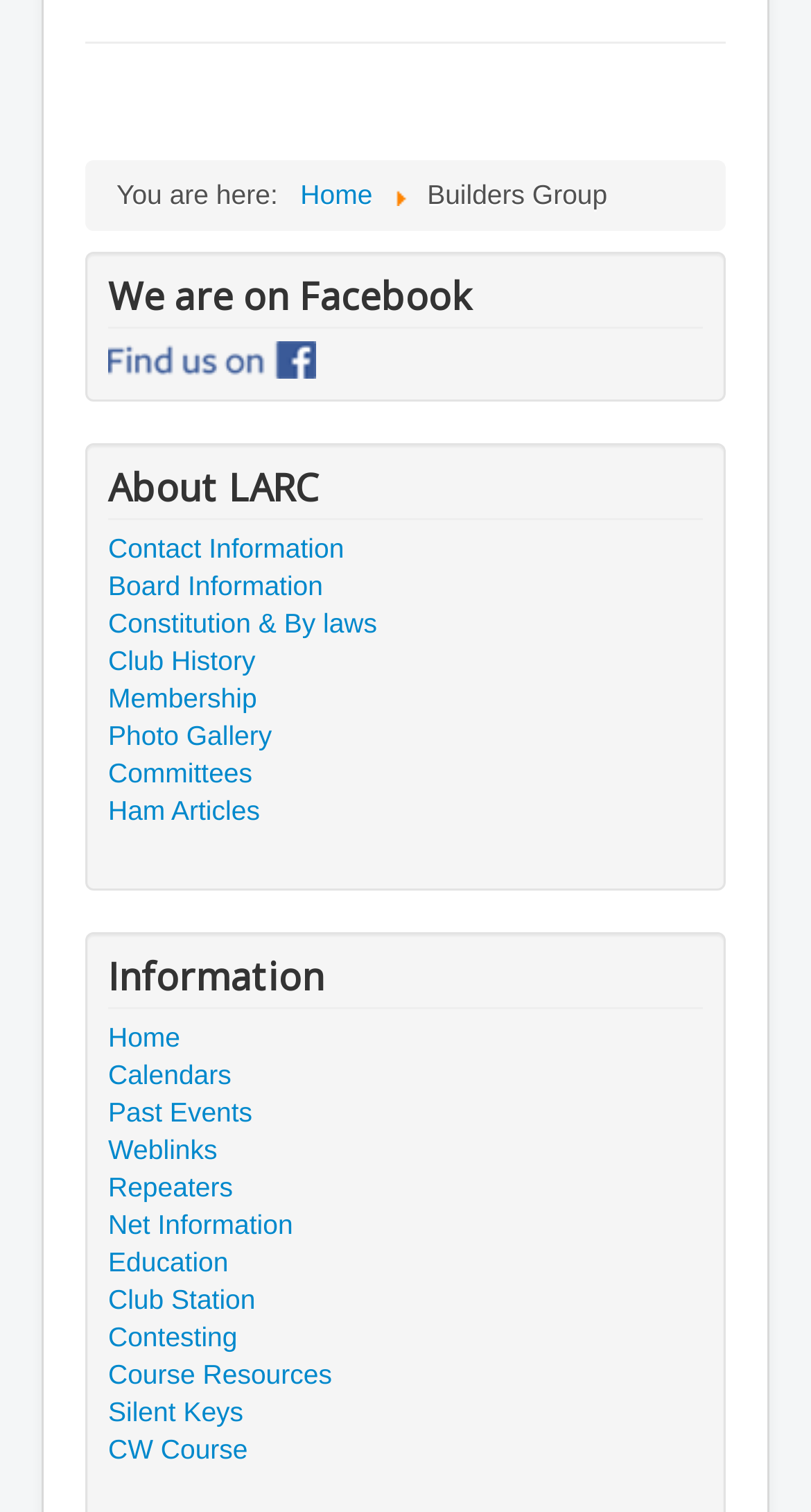Locate the bounding box coordinates of the area you need to click to fulfill this instruction: 'Explore Photo Gallery'. The coordinates must be in the form of four float numbers ranging from 0 to 1: [left, top, right, bottom].

[0.133, 0.475, 0.867, 0.5]